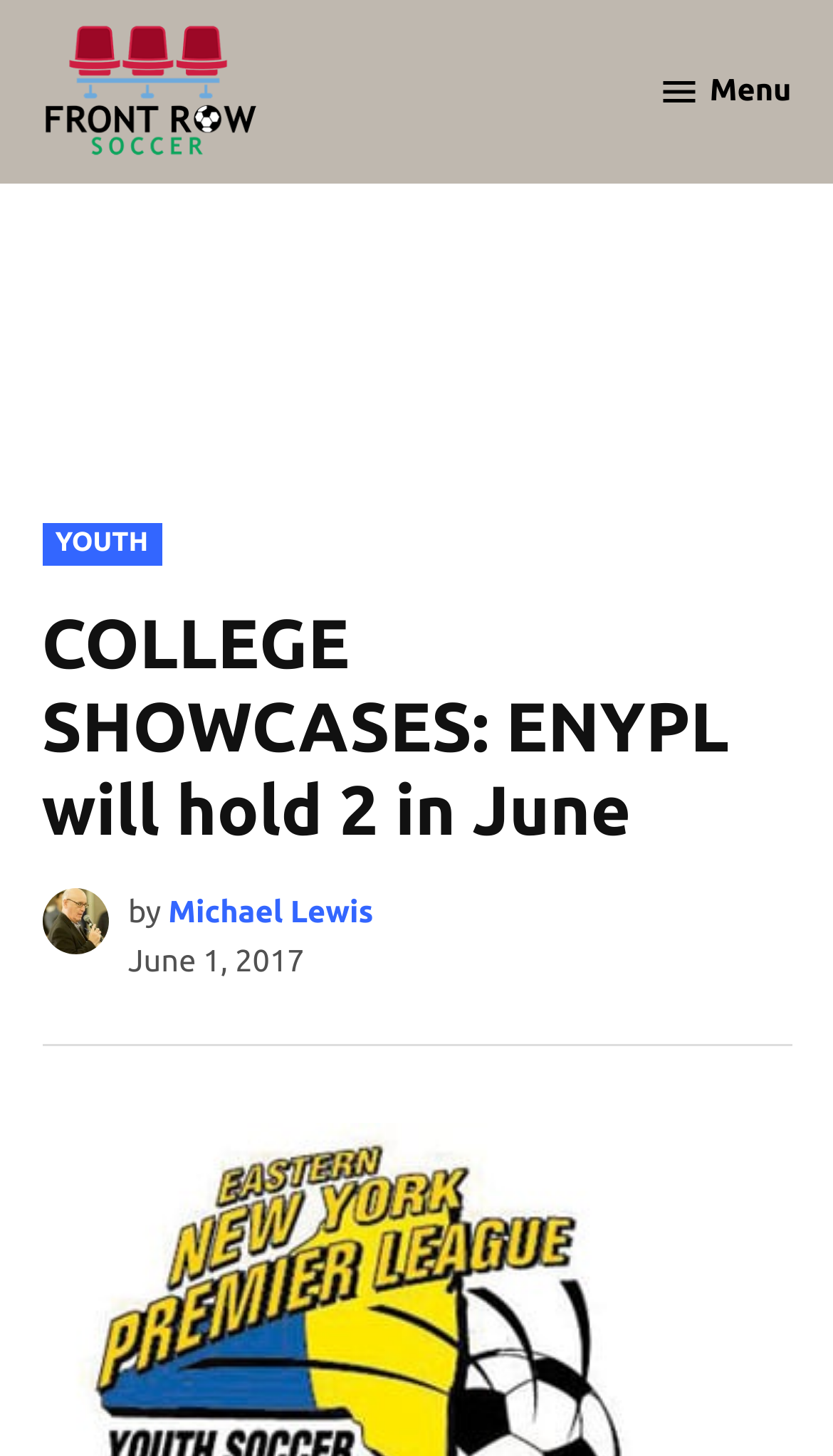Explain the webpage in detail.

The webpage appears to be an article or news page from Front Row Soccer, with a focus on college showcases. At the top left, there is a logo of Front Row Soccer, which is also a link. Next to the logo, there is a link with the same text, "Front Row Soccer". 

On the top right, there is a "Menu" button. Below the menu button, there is a header section that spans the entire width of the page. Within this section, there is a label "POSTED IN" on the left, followed by a link to the "YOUTH" category. The main title of the article, "COLLEGE SHOWCASES: ENYPL will hold 2 in June", is a heading that takes up most of the width of the page.

Below the title, there is an image of the author, Michael Lewis, on the left, accompanied by the text "by" and a link to the author's name. On the same line, there is a timestamp indicating the article was posted on June 1, 2017.